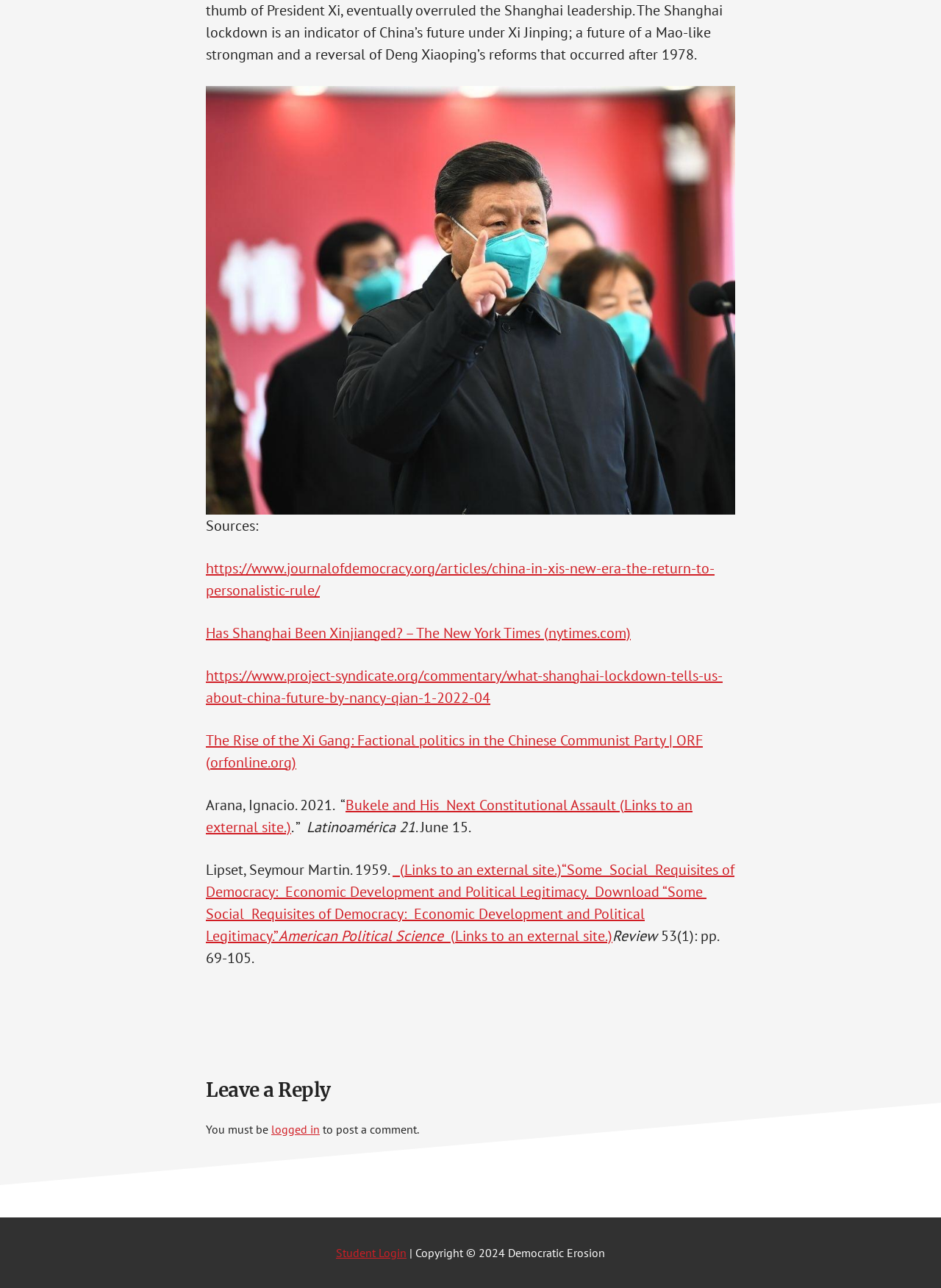Given the element description (Links to an external site.), specify the bounding box coordinates of the corresponding UI element in the format (top-left x, top-left y, bottom-right x, bottom-right y). All values must be between 0 and 1.

[0.417, 0.668, 0.597, 0.682]